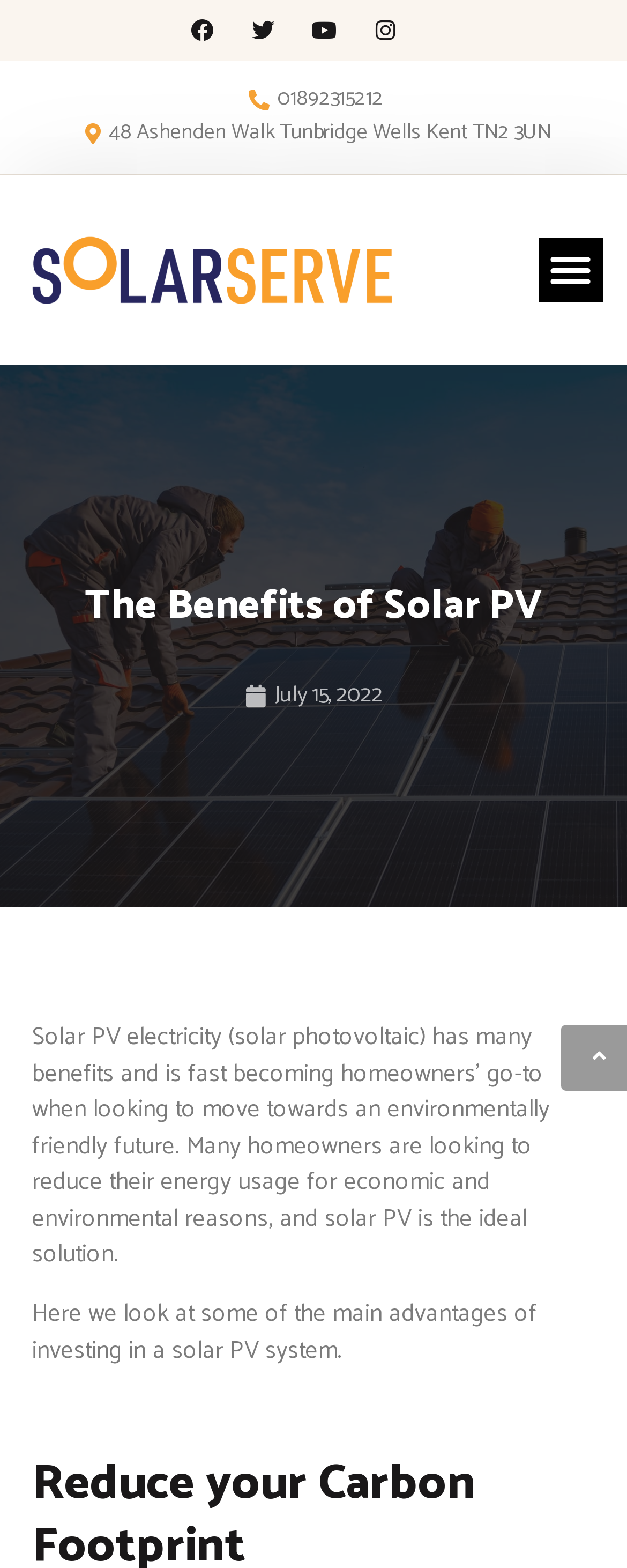What is the address mentioned on the webpage?
Answer the question with a single word or phrase derived from the image.

48 Ashenden Walk Tunbridge Wells Kent TN2 3UN